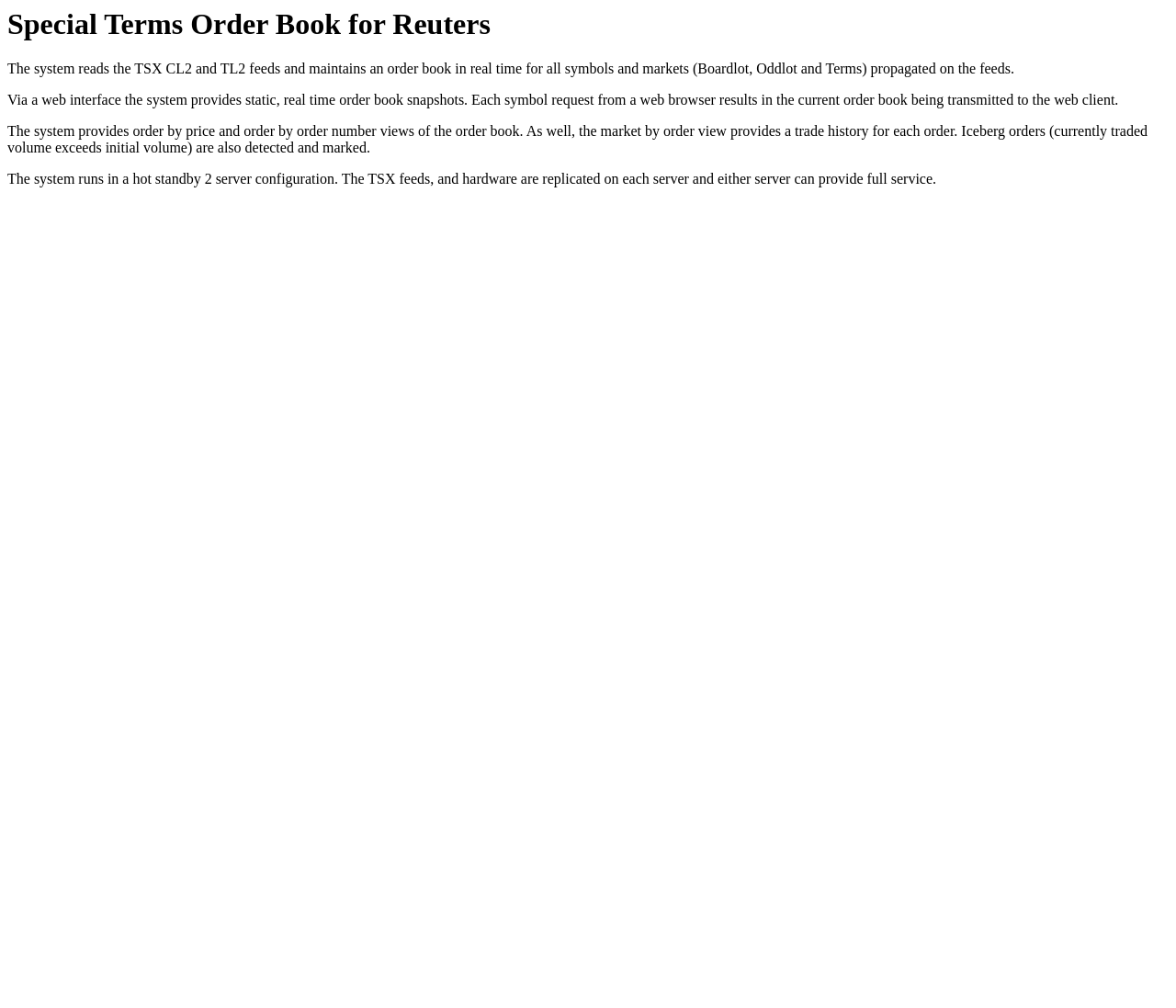Generate the text content of the main headline of the webpage.

Special Terms Order Book for Reuters